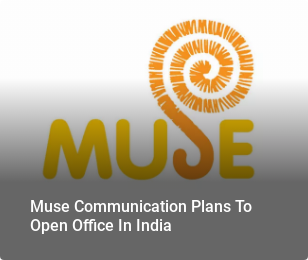Elaborate on all the elements present in the image.

The image features the logo of Muse Communications, prominently displayed with a spiral design in orange tones. Below the logo, an announcement reads, "Muse Communication Plans To Open Office In India." This signifies an important development for the company as it expands its operations, potentially enhancing its market presence and services in the region. Muse Communications is recognized for its contributions to the entertainment and communication sectors, and this new office could facilitate closer collaboration and opportunities within the Indian market.